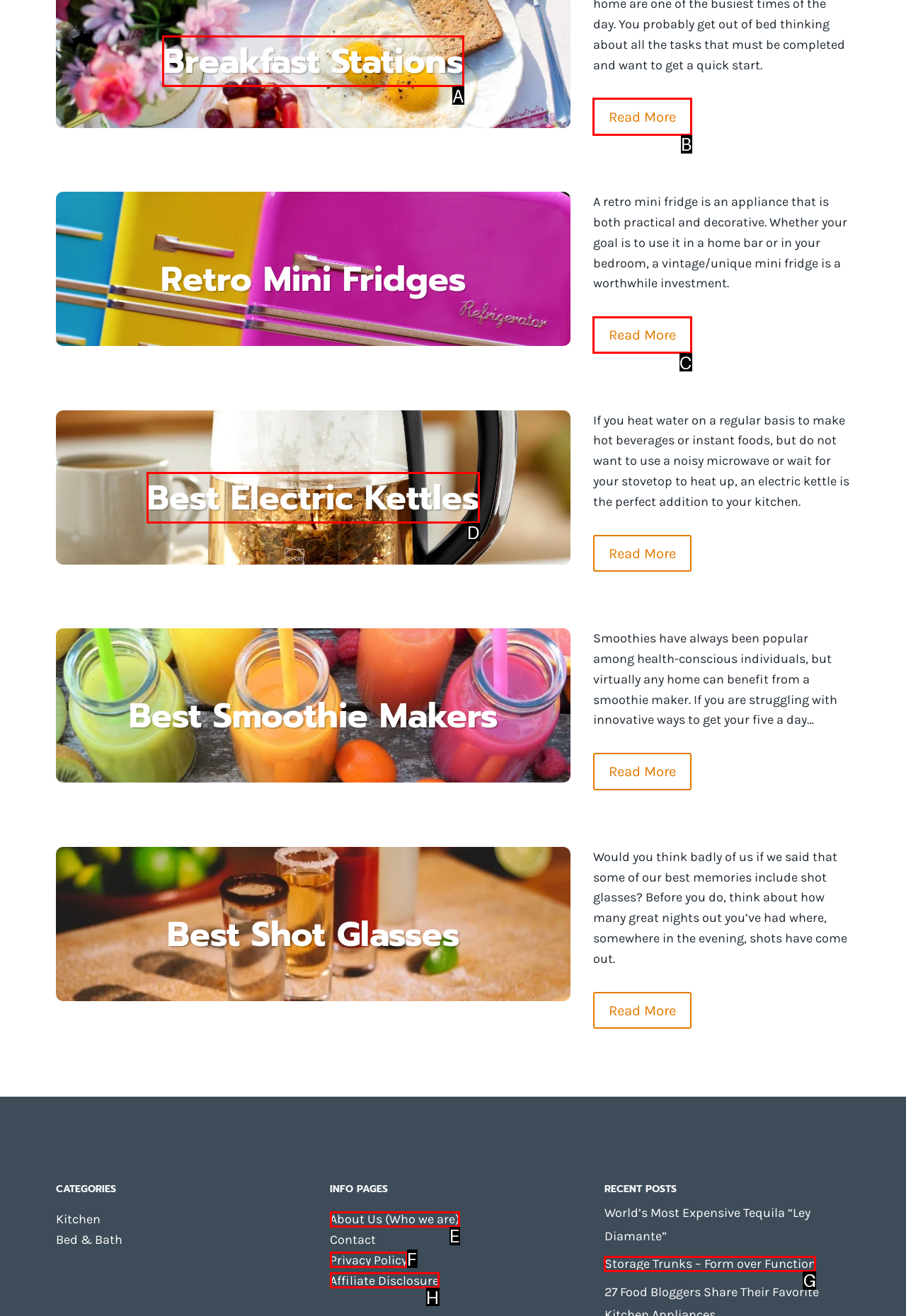Tell me which one HTML element best matches the description: About Us (Who we are) Answer with the option's letter from the given choices directly.

E